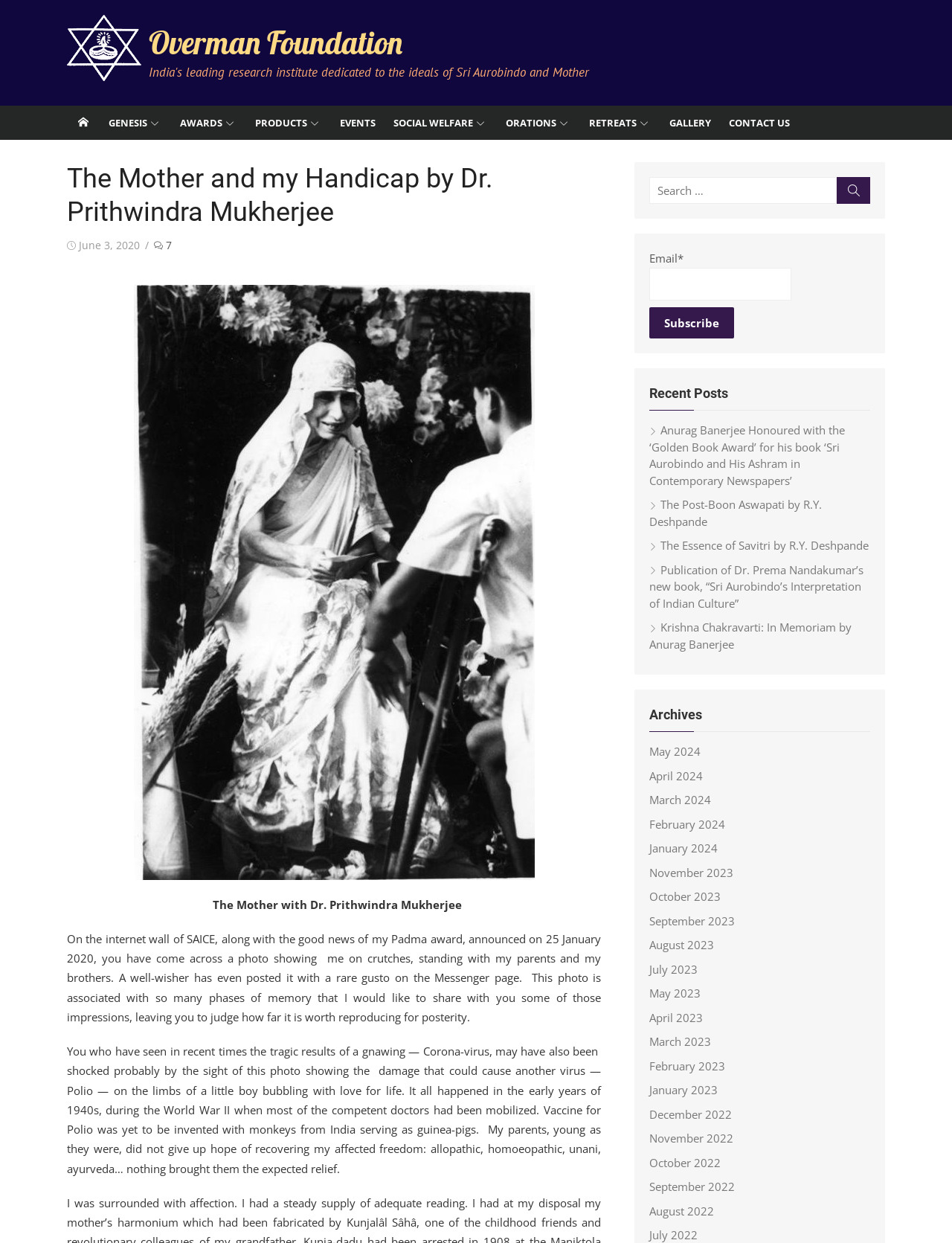Locate the bounding box coordinates of the UI element described by: "parent_node: Email* name="email"". Provide the coordinates as four float numbers between 0 and 1, formatted as [left, top, right, bottom].

[0.682, 0.216, 0.831, 0.241]